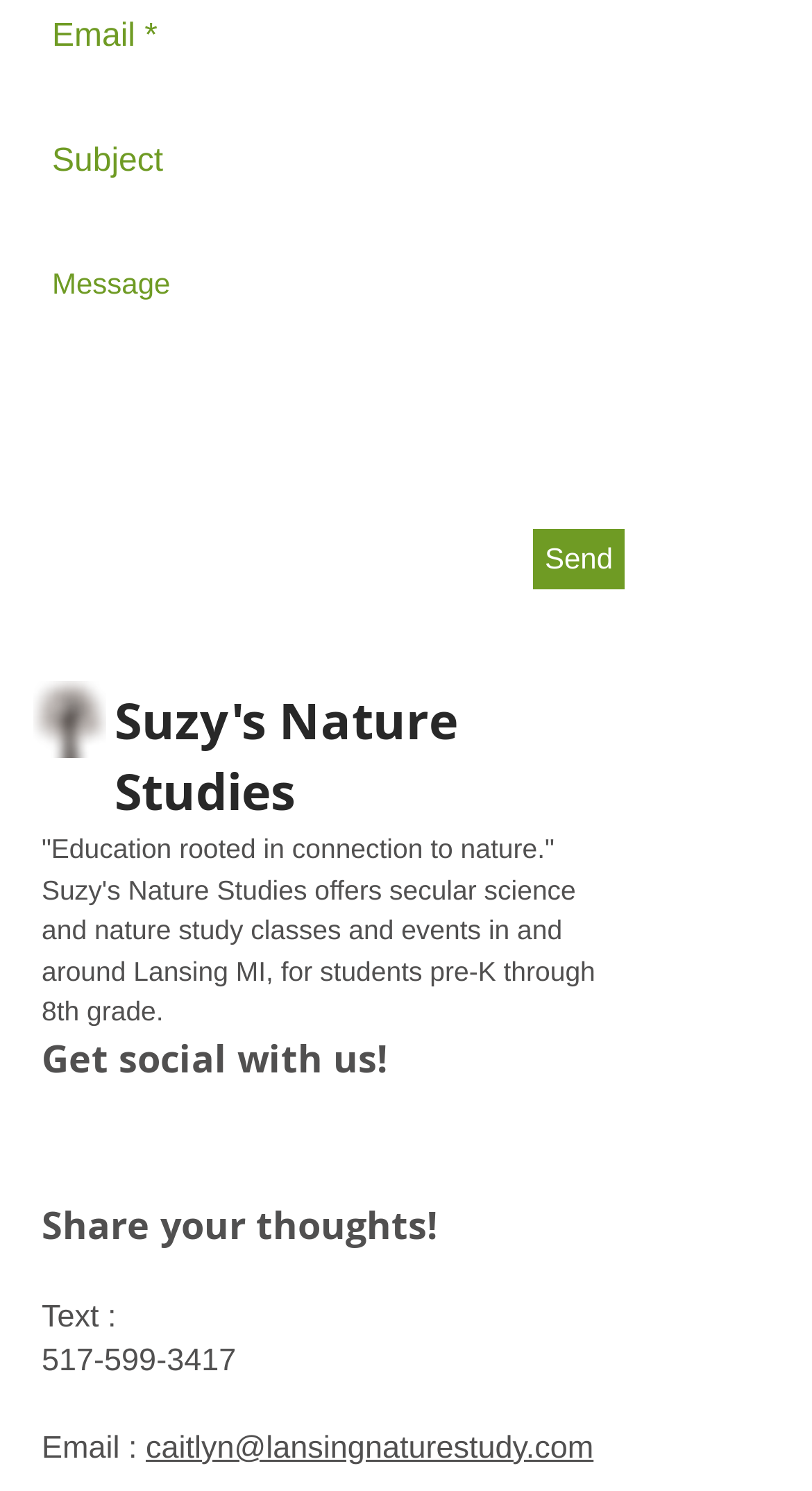What is the phone number to contact?
Kindly offer a comprehensive and detailed response to the question.

I found the link element with the description '517-599-3417' which is located below the 'Text :' text, indicating that it is the phone number to contact.